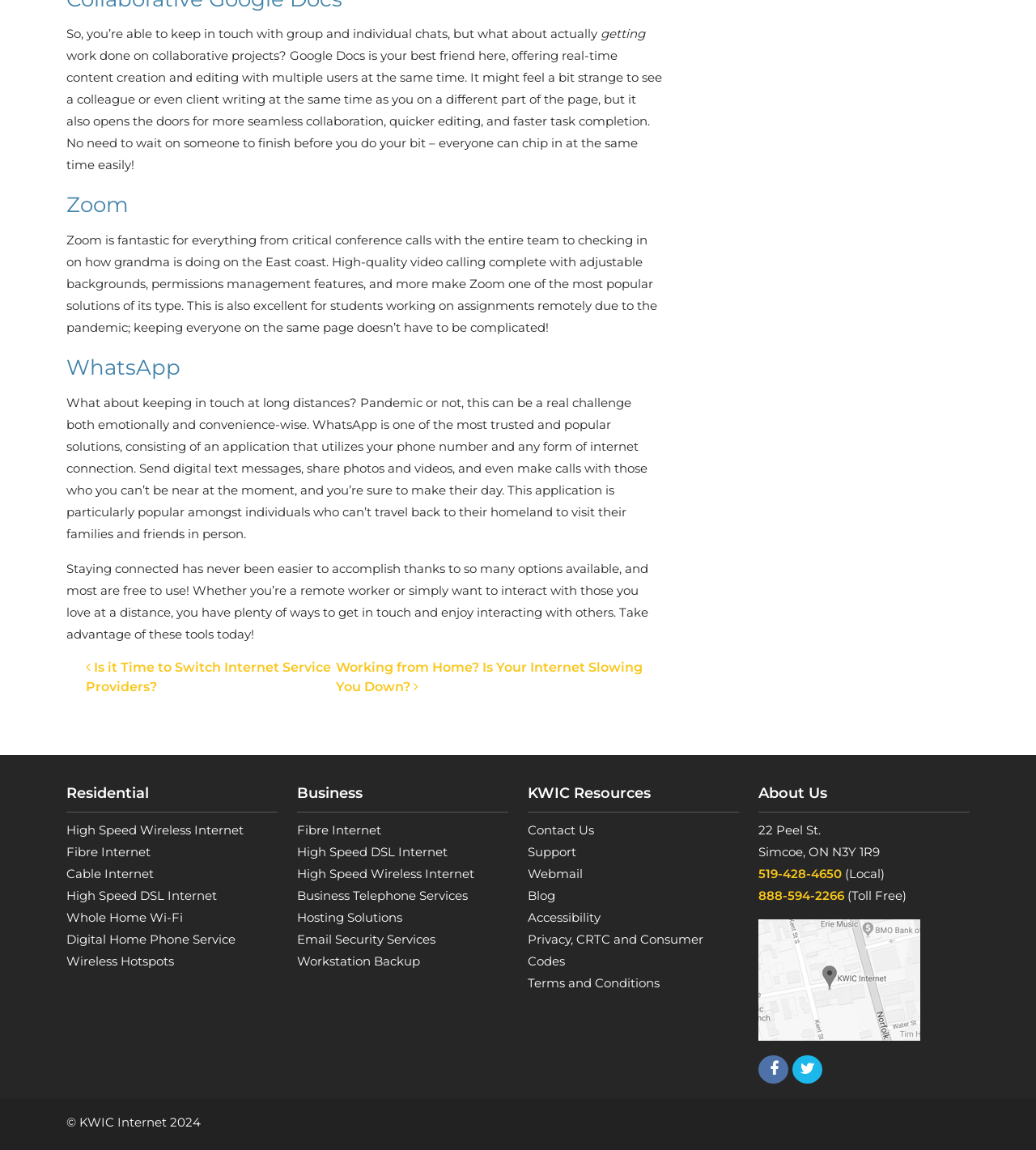Locate the bounding box coordinates of the item that should be clicked to fulfill the instruction: "Click on 'Working from Home? Is Your Internet Slowing You Down?'".

[0.324, 0.573, 0.62, 0.603]